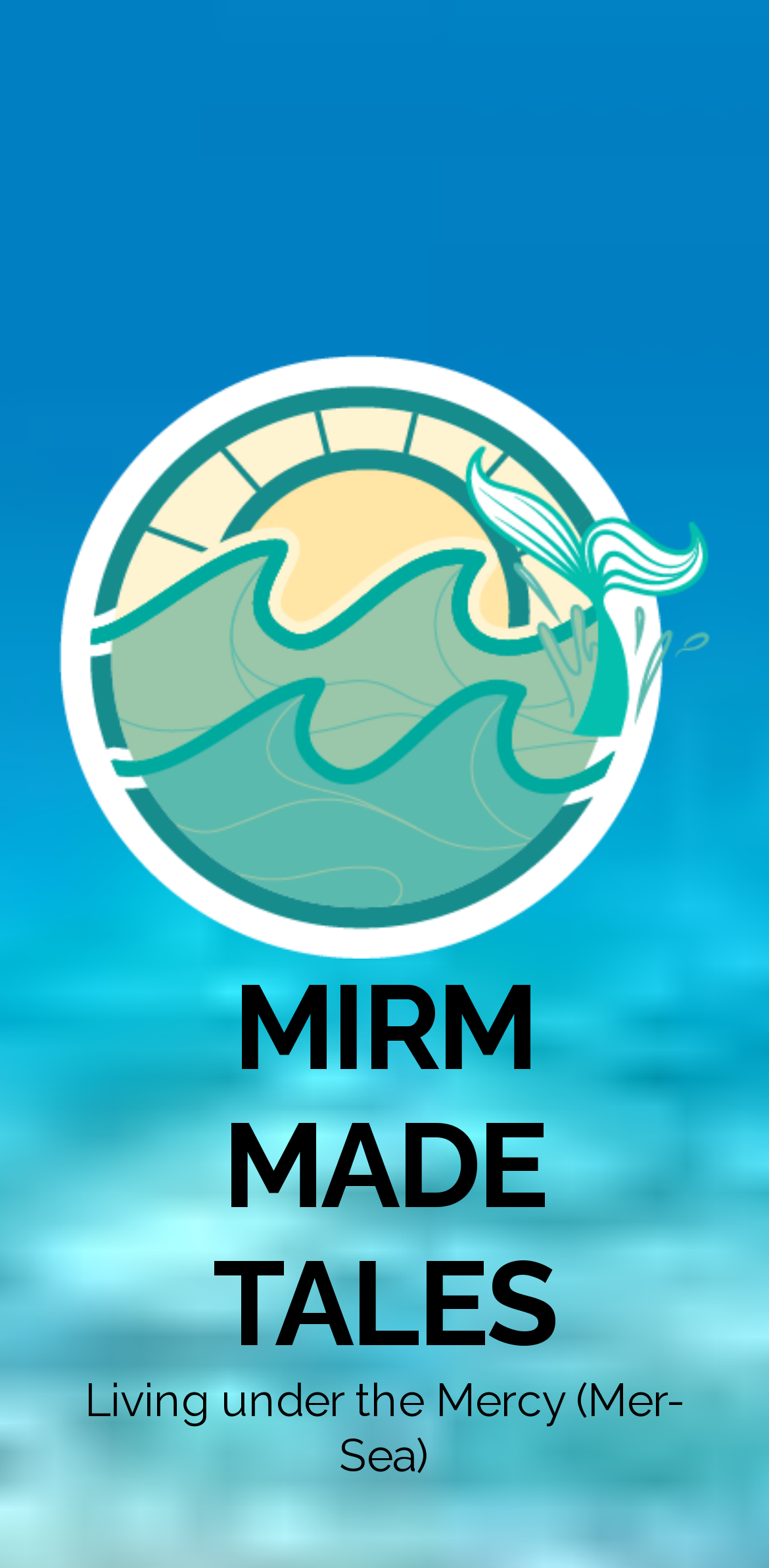Please determine and provide the text content of the webpage's heading.

Life as Thank You #43